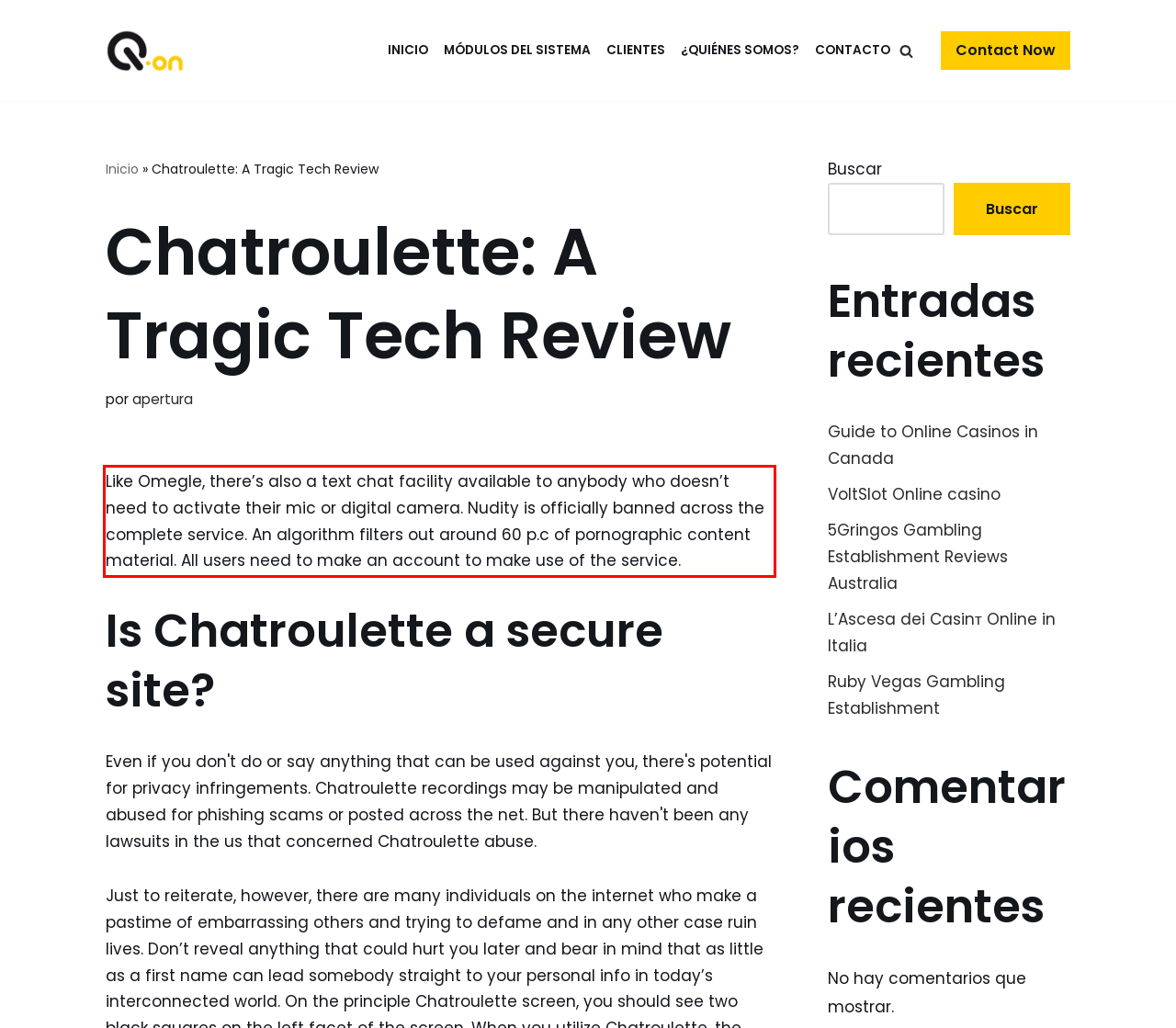Identify the red bounding box in the webpage screenshot and perform OCR to generate the text content enclosed.

Like Omegle, there’s also a text chat facility available to anybody who doesn’t need to activate their mic or digital camera. Nudity is officially banned across the complete service. An algorithm filters out around 60 p.c of pornographic content material. All users need to make an account to make use of the service.